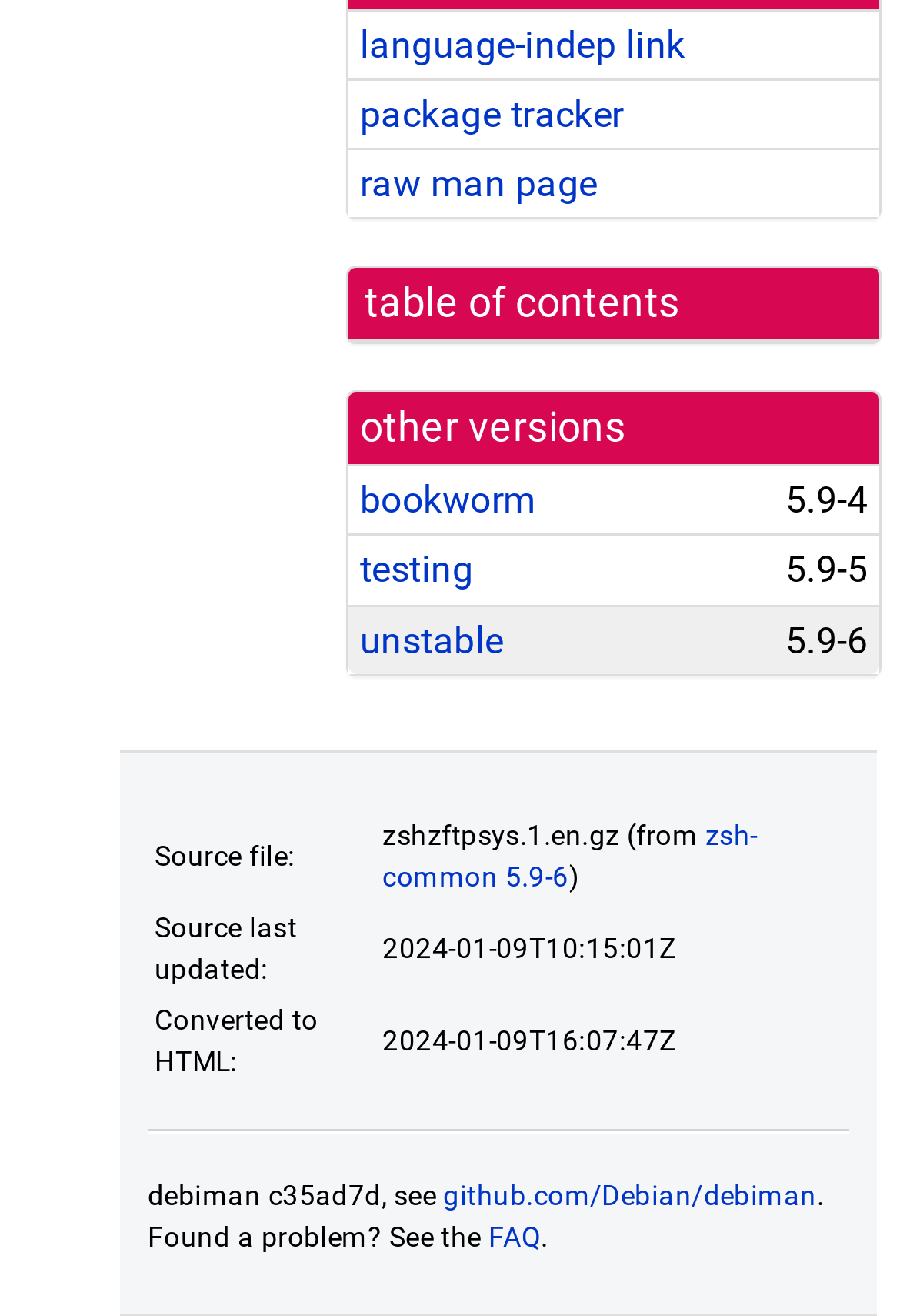Extract the bounding box of the UI element described as: "language-indep link".

[0.4, 0.017, 0.761, 0.05]